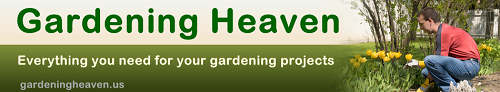Provide a short, one-word or phrase answer to the question below:
Is the person in the image engaged in a hands-on activity?

Yes